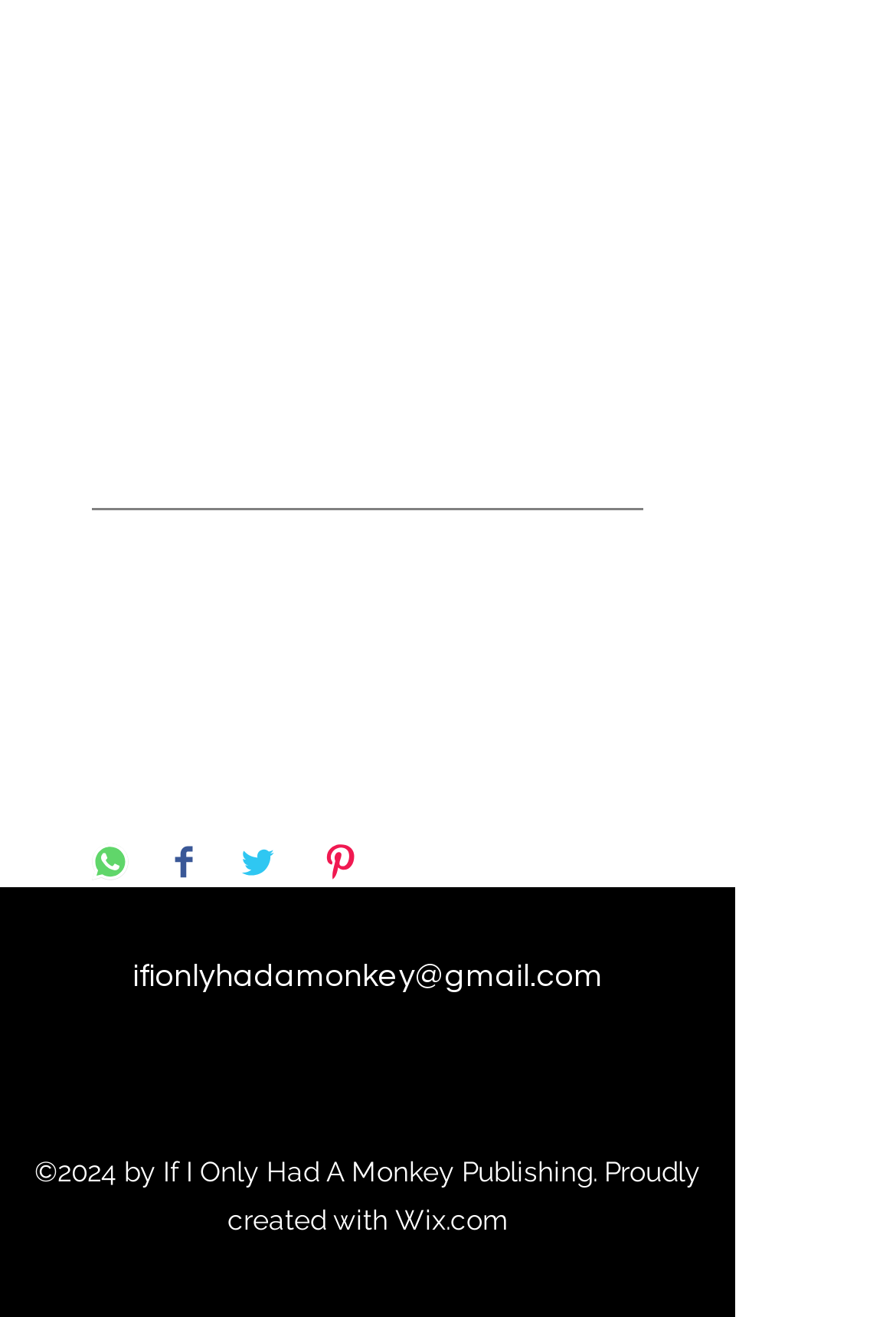Identify the bounding box coordinates of the element that should be clicked to fulfill this task: "Click the 'All sells final.' button". The coordinates should be provided as four float numbers between 0 and 1, i.e., [left, top, right, bottom].

[0.103, 0.43, 0.718, 0.485]